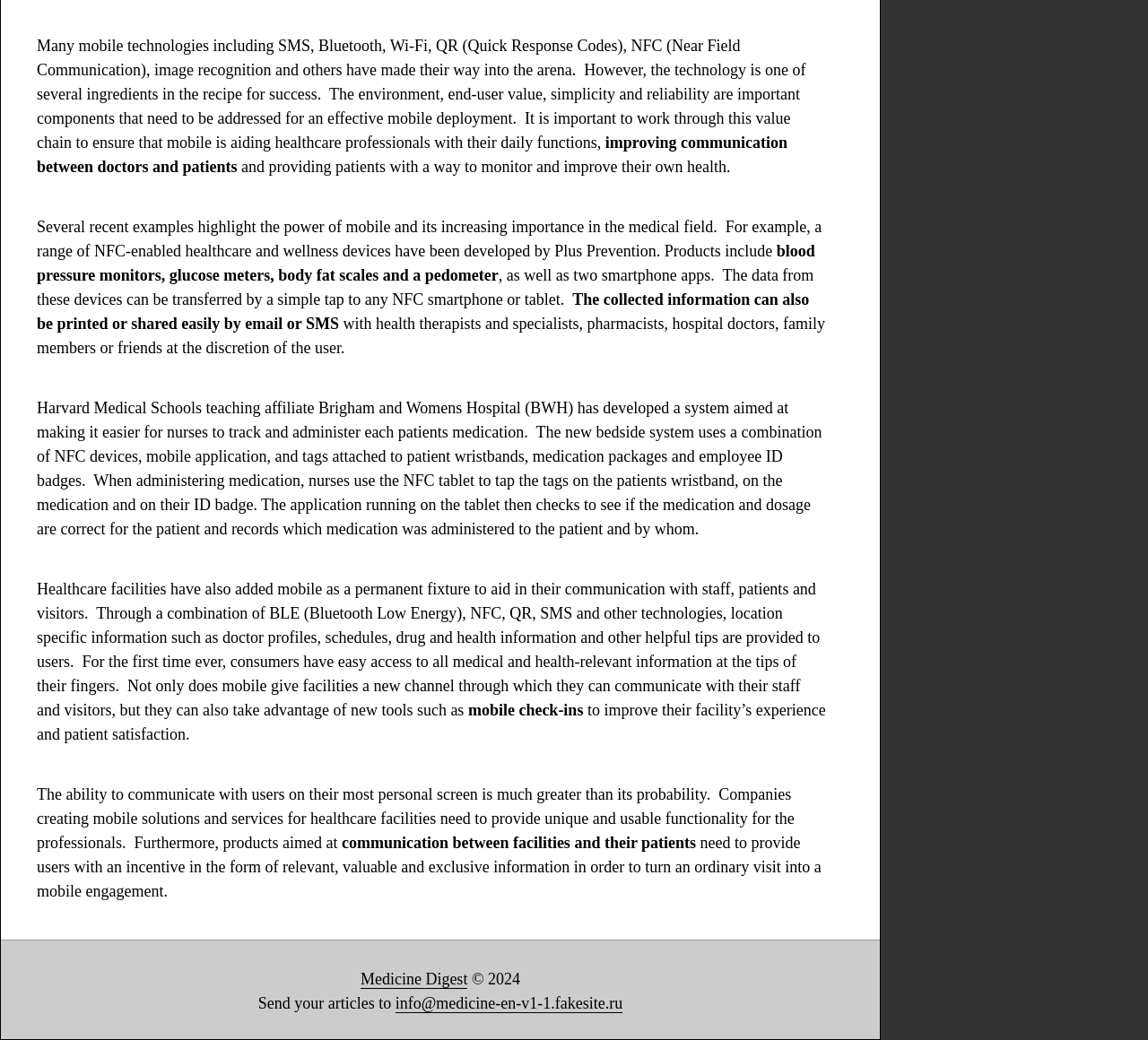Please answer the following question using a single word or phrase: How do healthcare facilities use mobile technology to communicate with staff and visitors?

Through location-specific information